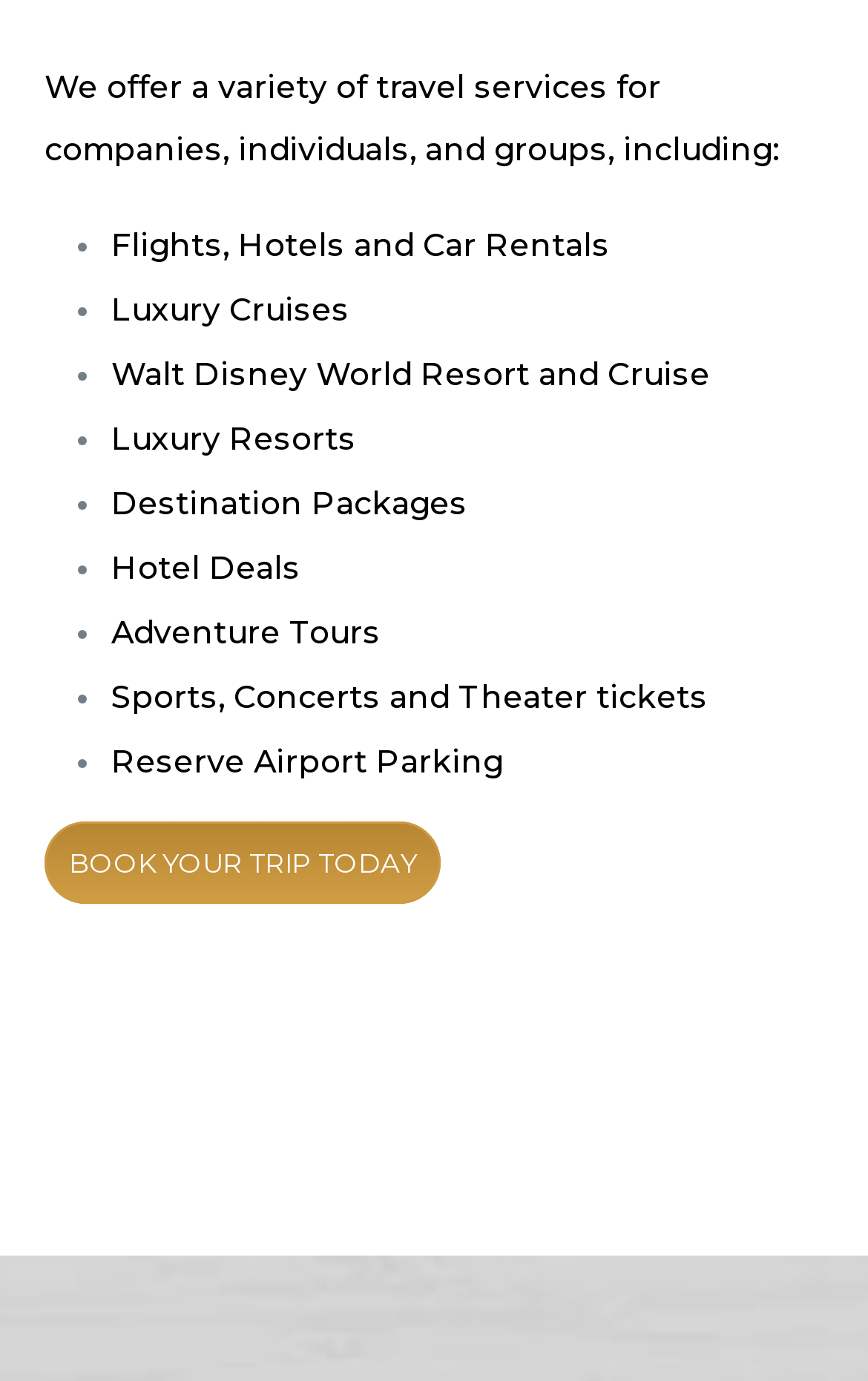Are there any separators on the webpage?
Based on the visual, give a brief answer using one word or a short phrase.

Yes